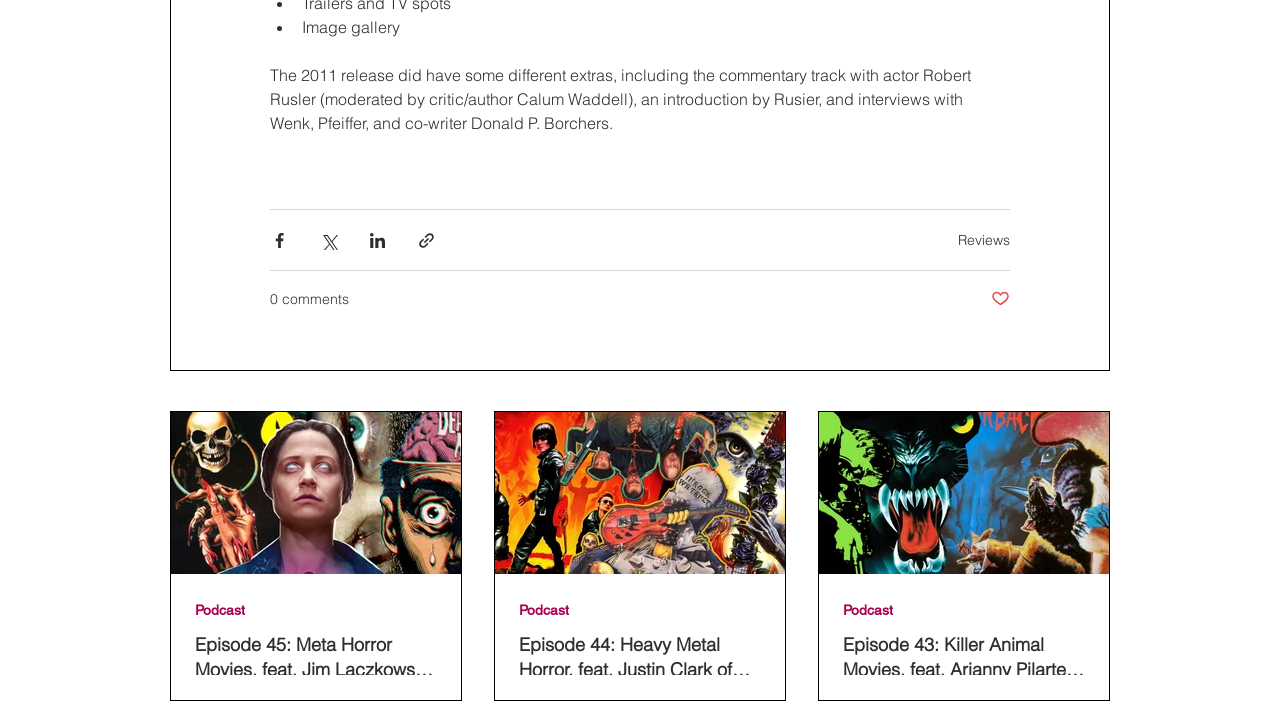What is the title of the first episode in the post list?
Using the screenshot, give a one-word or short phrase answer.

Episode 45: Meta Horror Movies, feat. Jim Laczkowski of Director’s Club